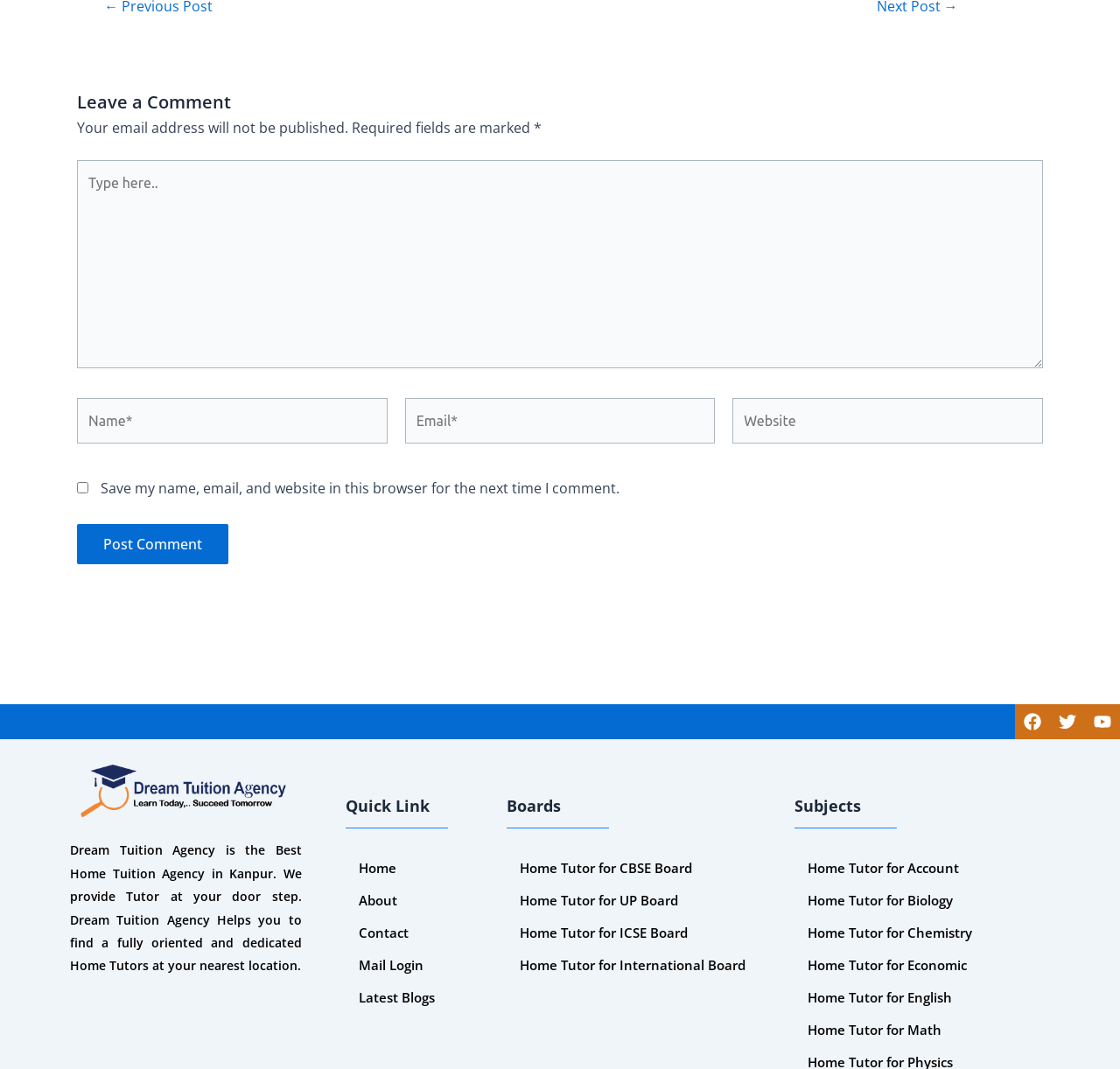Provide a single word or phrase to answer the given question: 
What is the purpose of the text box with 'Type here..'?

Leave a comment